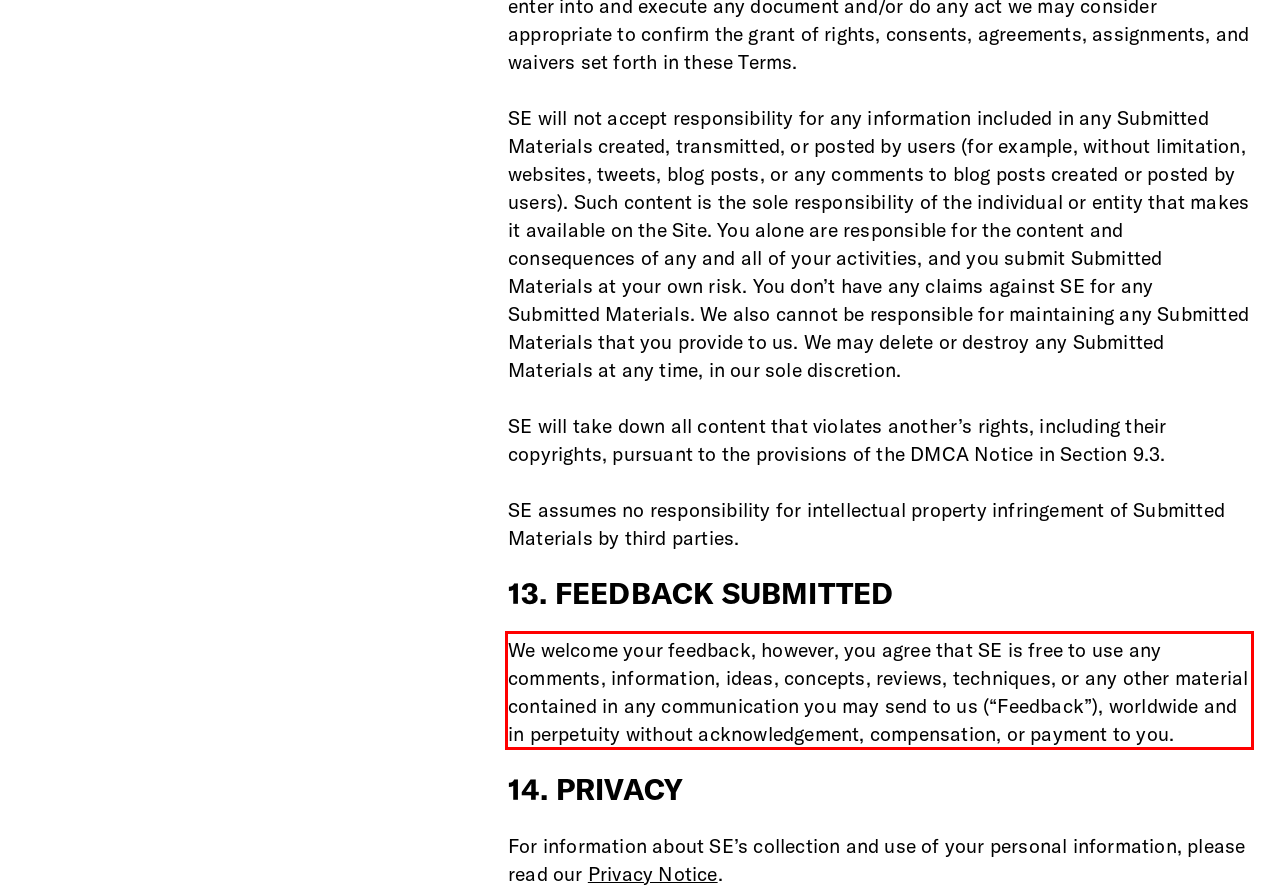Please perform OCR on the text within the red rectangle in the webpage screenshot and return the text content.

We welcome your feedback, however, you agree that SE is free to use any comments, information, ideas, concepts, reviews, techniques, or any other material contained in any communication you may send to us (“Feedback”), worldwide and in perpetuity without acknowledgement, compensation, or payment to you.